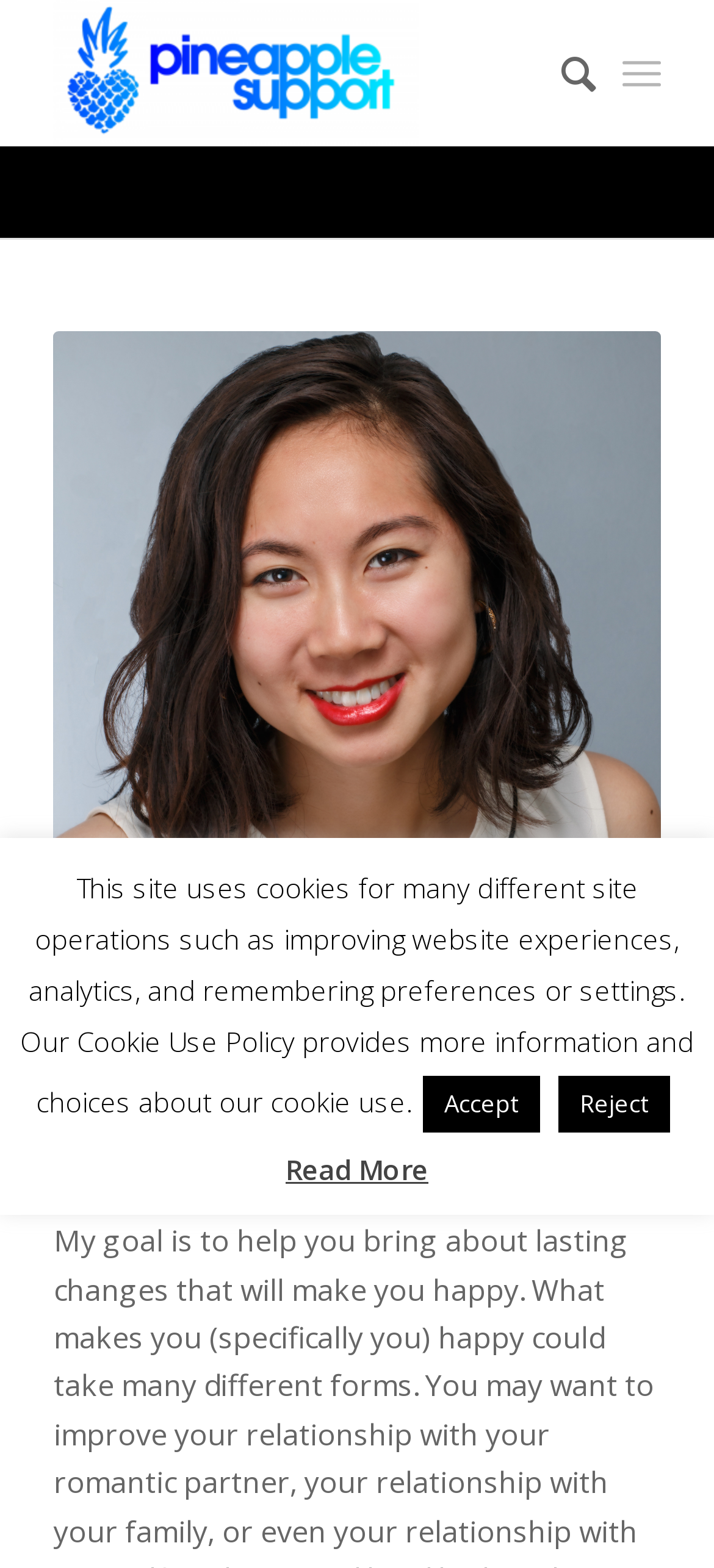Please reply with a single word or brief phrase to the question: 
What is the image above the 'THERAPISTS' heading?

Pineapple Support